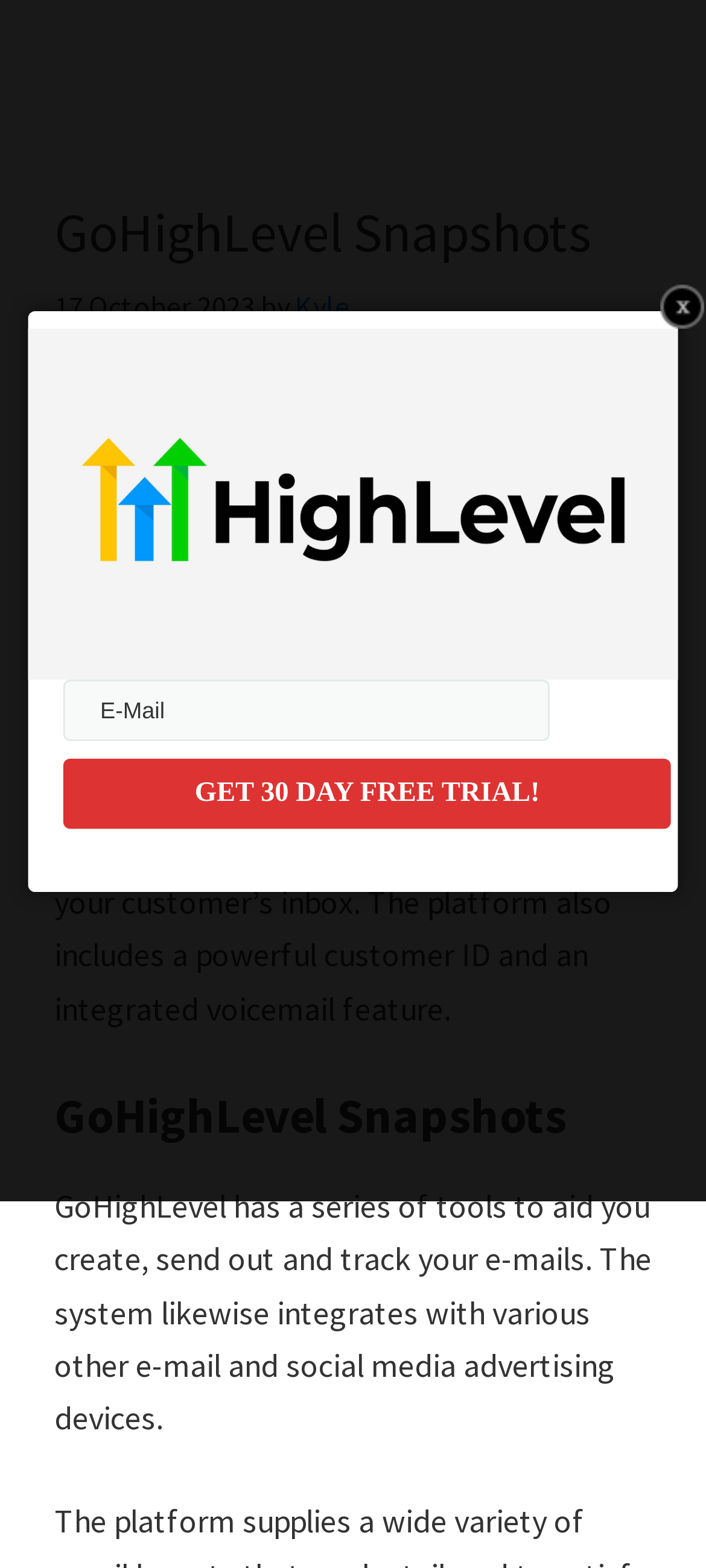Use a single word or phrase to answer the question:
What is the call-to-action button text?

GET 30 DAY FREE TRIAL!